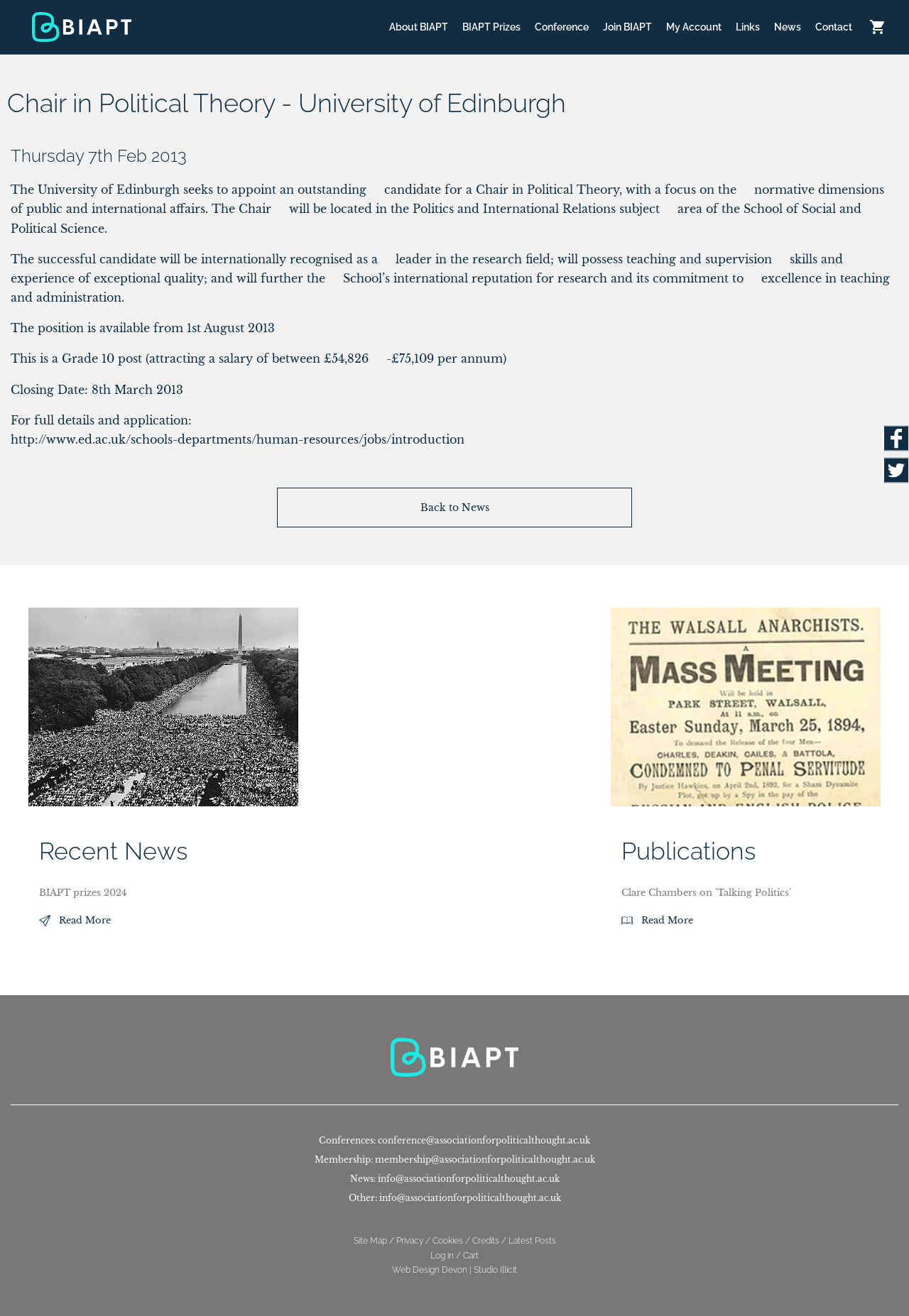What is the salary range for the Chair in Political Theory?
Look at the image and provide a short answer using one word or a phrase.

£54,826 - £75,109 per annum